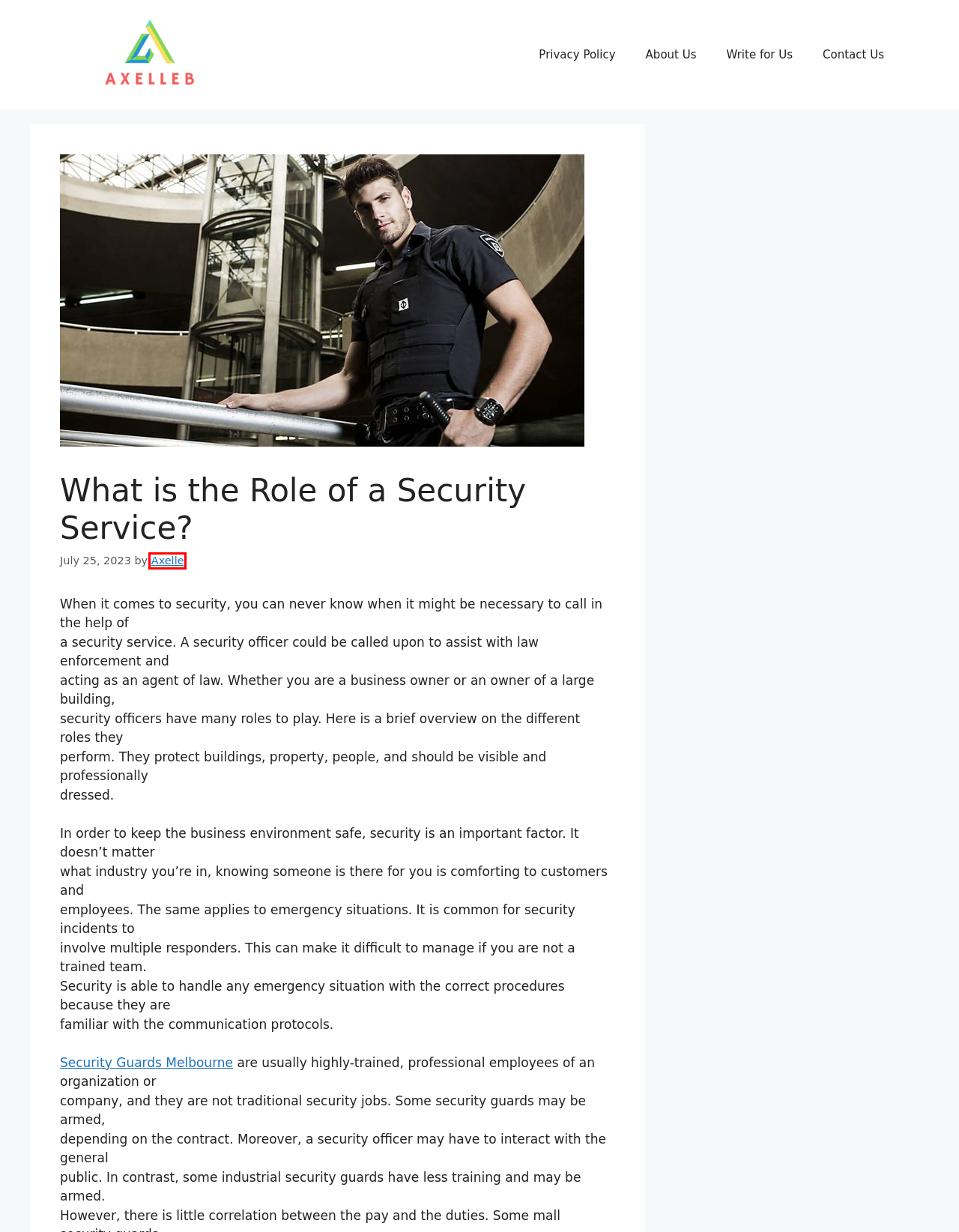Review the webpage screenshot and focus on the UI element within the red bounding box. Select the best-matching webpage description for the new webpage that follows after clicking the highlighted element. Here are the candidates:
A. Contact Us - axelle-b
B. General Archives - axelle-b
C. Security Guards Melbourne - #1 Security Services Company in Melbourne
D. About Us - axelle-b
E. Axelle, Author at axelle-b
F. axelle-b - Get The New Solution
G. Privacy Policy - axelle-b
H. Write for Us - axelle-b

E